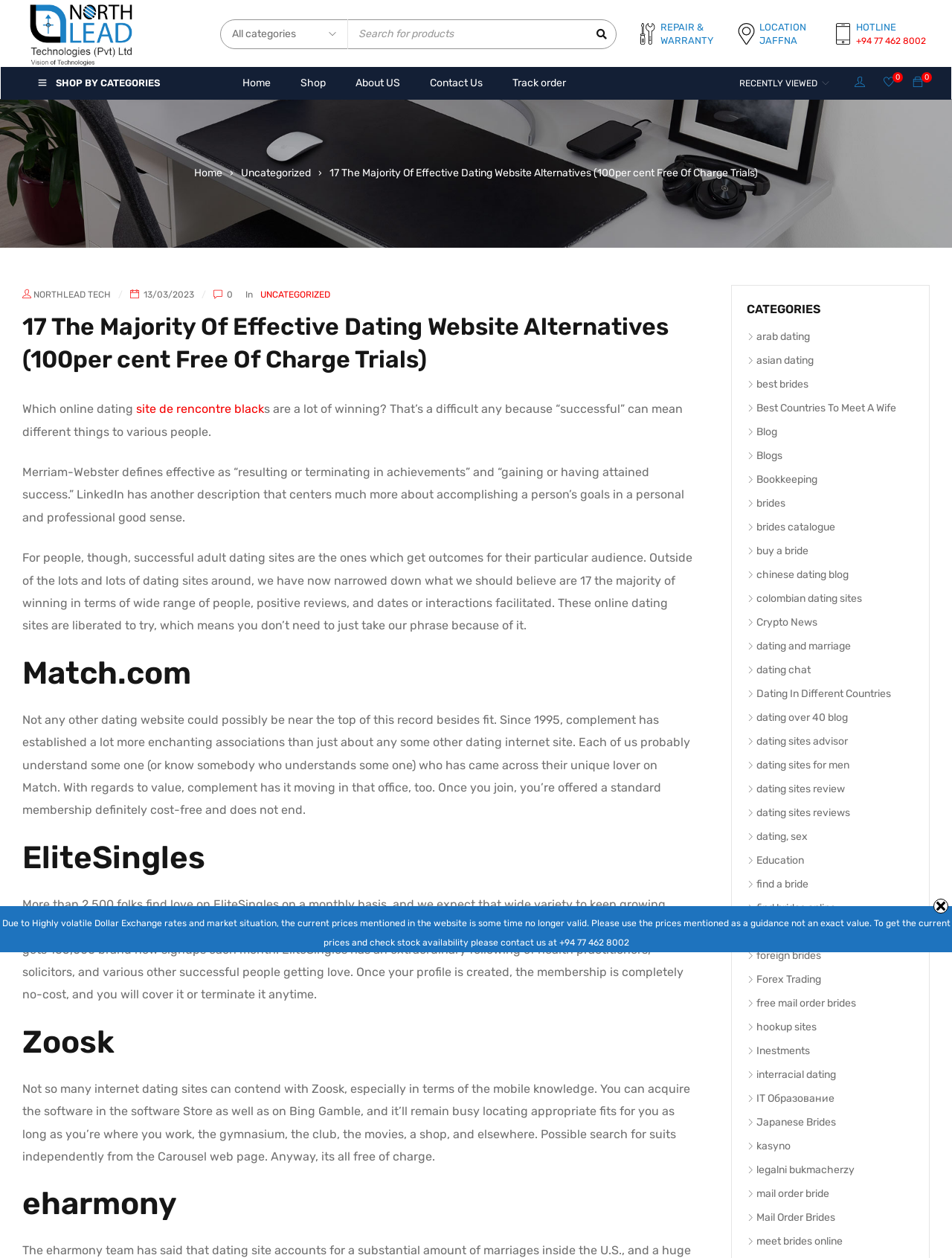Locate the bounding box coordinates of the element I should click to achieve the following instruction: "Get a free estimate via email".

None